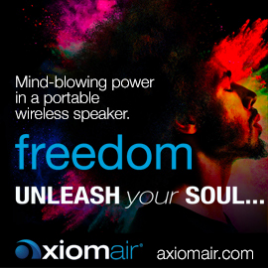Can you look at the image and give a comprehensive answer to the question:
What is the color of the highlighted phrase 'freedom'?

The phrase 'freedom' is highlighted in bold blue letters, which stands out against the colorful background and adds to the overall lively atmosphere of the advertisement.